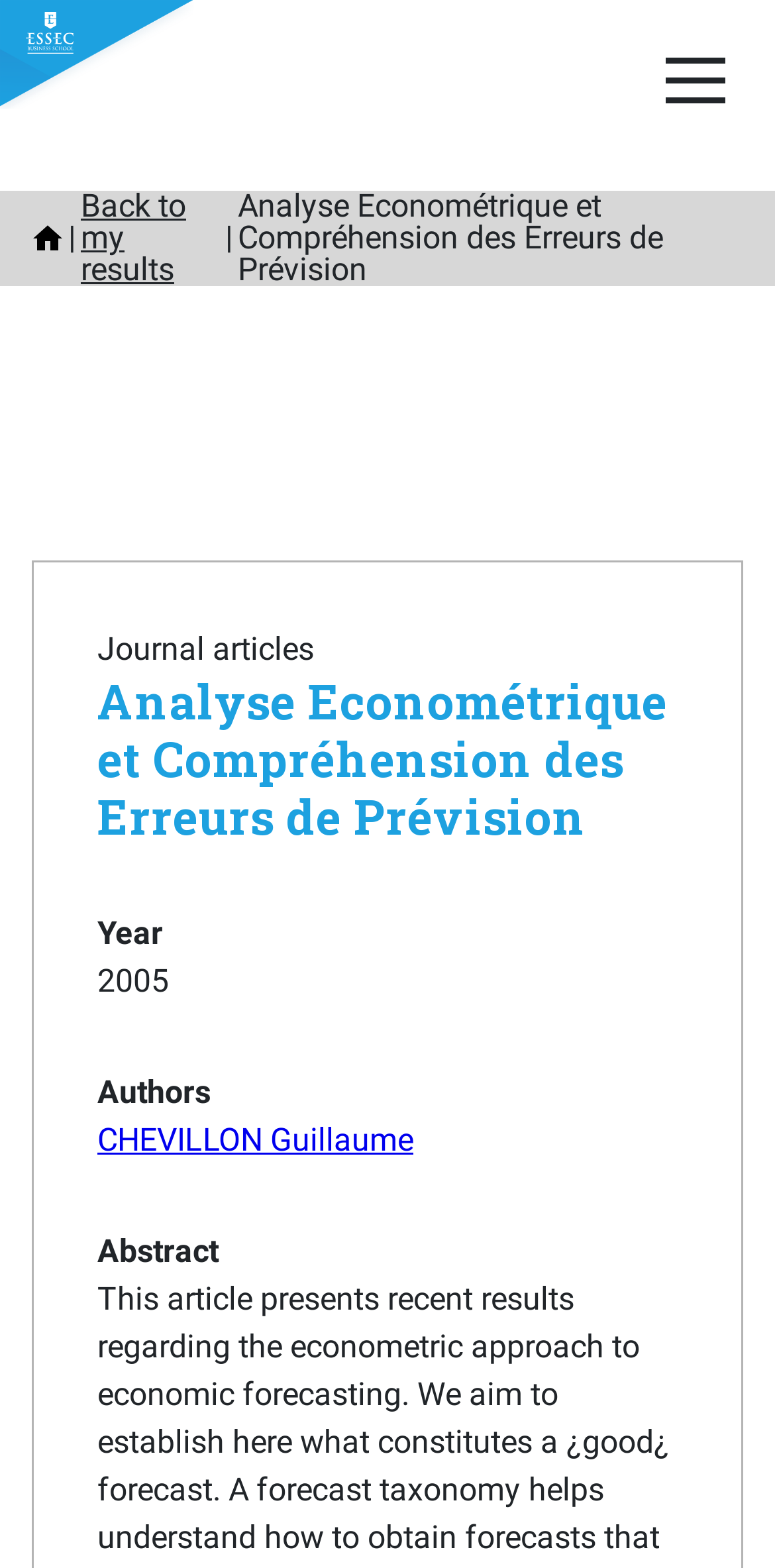Bounding box coordinates are to be given in the format (top-left x, top-left y, bottom-right x, bottom-right y). All values must be floating point numbers between 0 and 1. Provide the bounding box coordinate for the UI element described as: title="Home"

[0.041, 0.142, 0.082, 0.162]